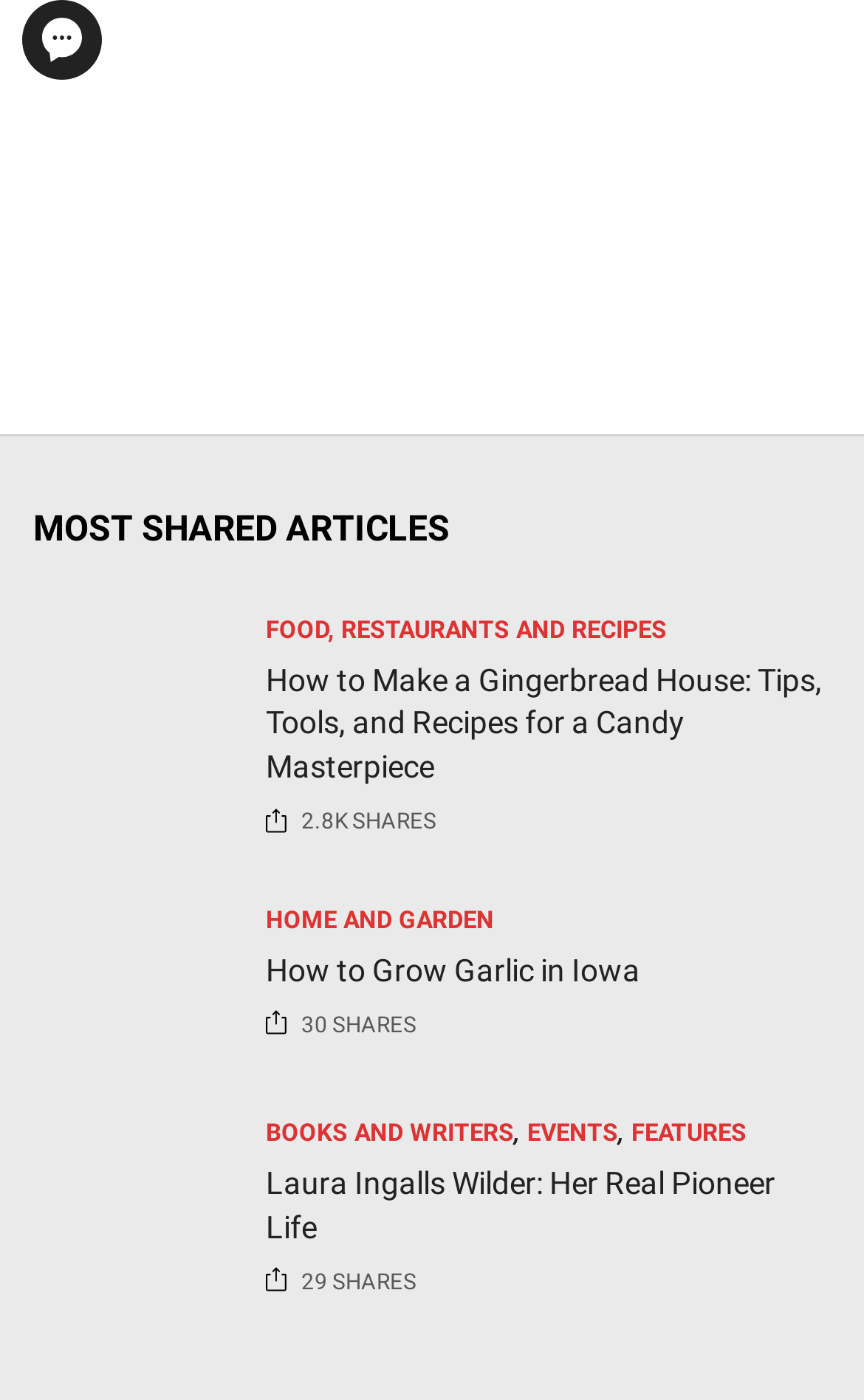Give a one-word or short-phrase answer to the following question: 
What is the most shared article about?

Gingerbread house